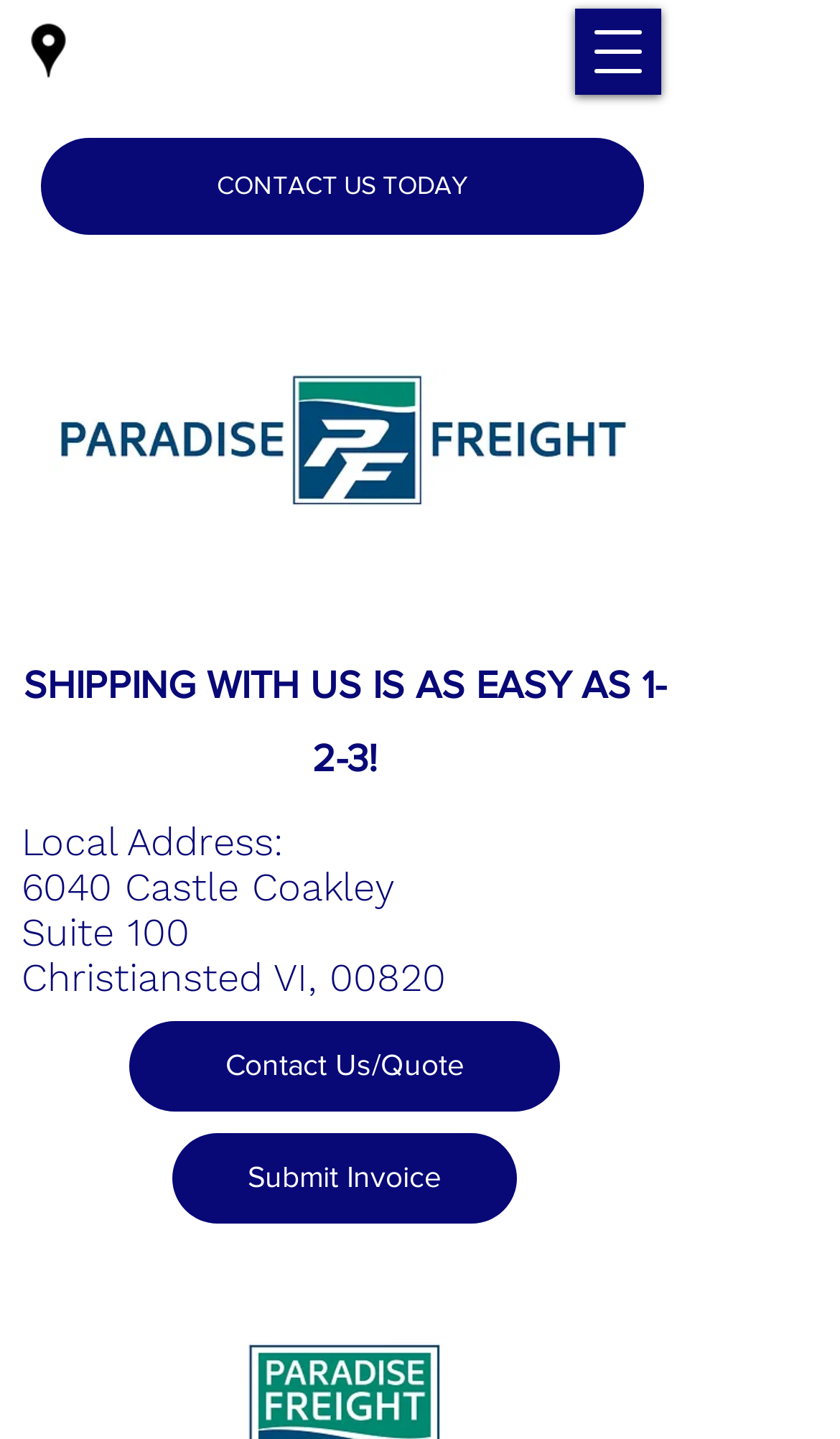From the webpage screenshot, predict the bounding box coordinates (top-left x, top-left y, bottom-right x, bottom-right y) for the UI element described here: aria-label="googlePlaces"

[0.013, 0.009, 0.103, 0.061]